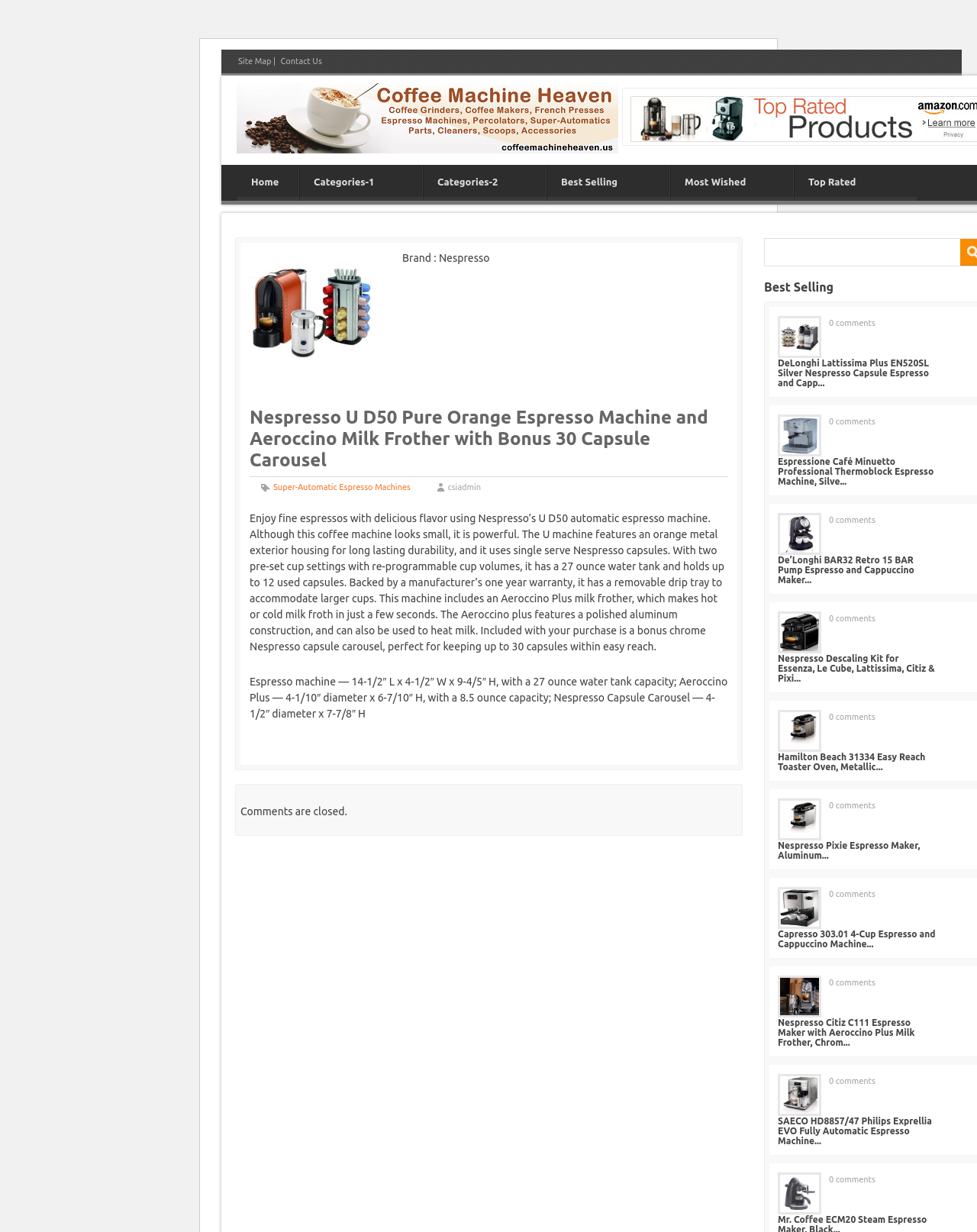Identify the bounding box for the UI element that is described as follows: "Nespresso Pixie Espresso Maker, Aluminum...".

[0.796, 0.682, 0.942, 0.698]